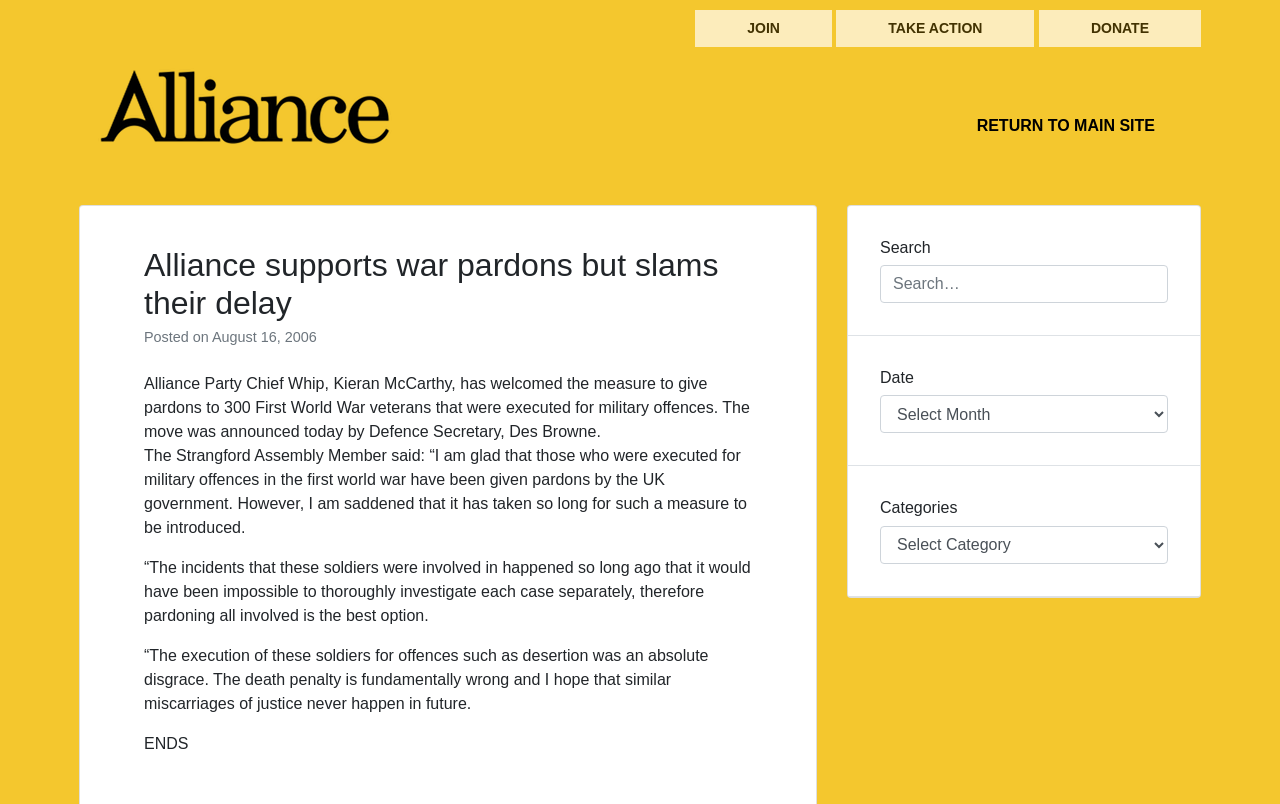What is the last sentence of the article?
Please look at the screenshot and answer in one word or a short phrase.

The death penalty is fundamentally wrong and I hope that similar miscarriages of justice never happen in future.